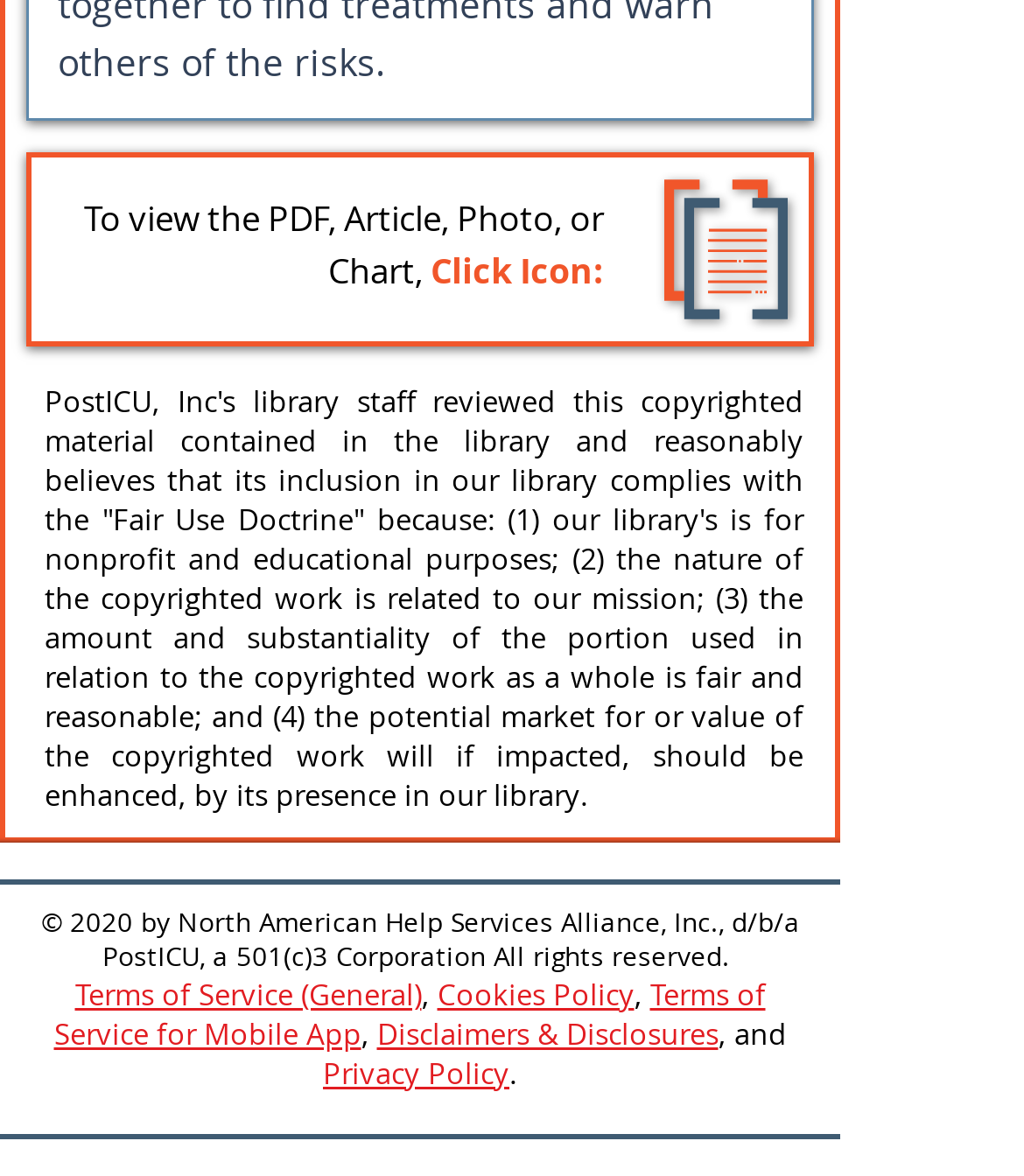Please reply with a single word or brief phrase to the question: 
What is the copyright year of the webpage?

2020